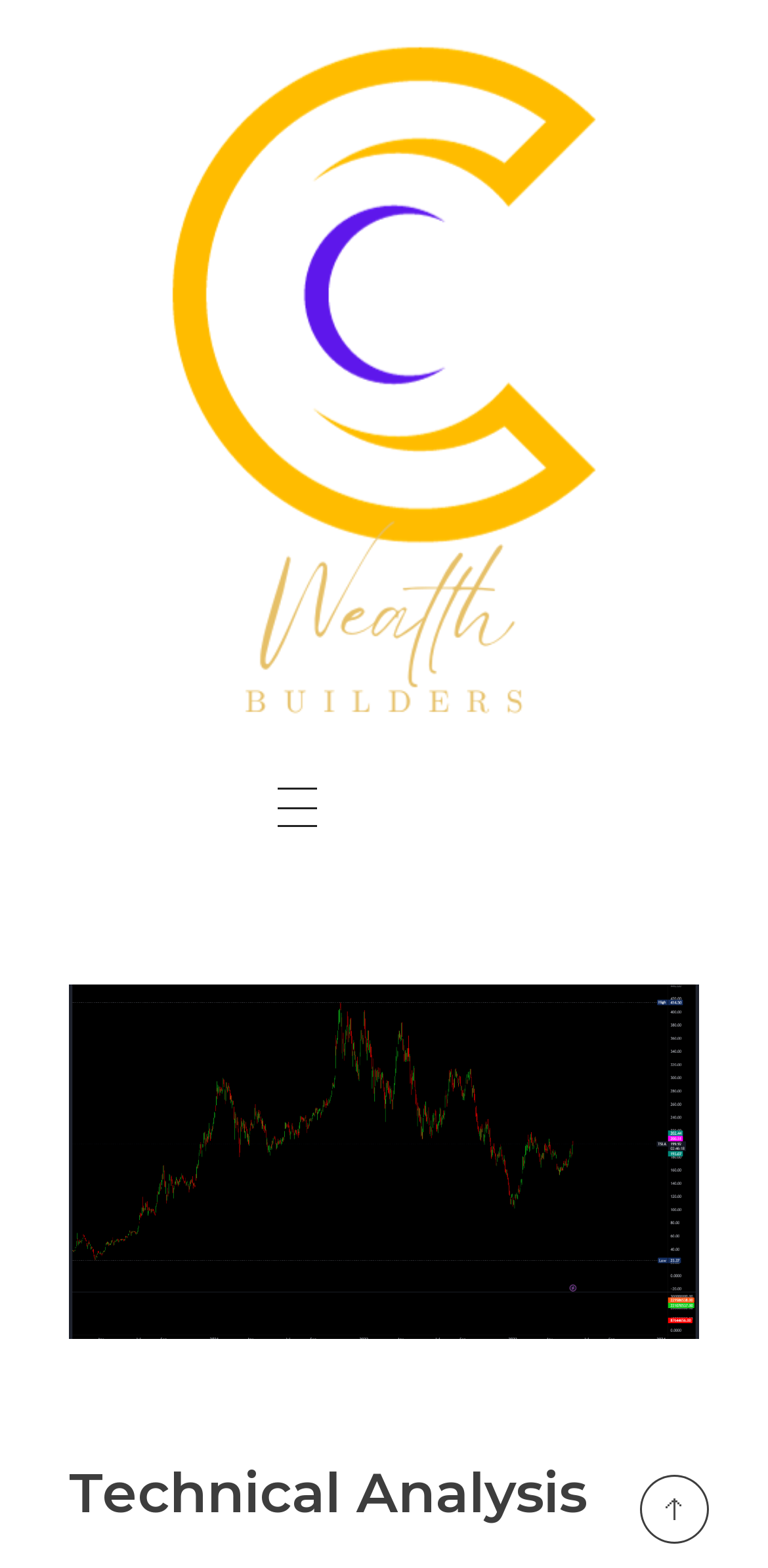Generate a detailed explanation of the webpage's features and information.

The webpage is about technical analysis, with a focus on educating users about key concepts in this field. At the top-left corner, there is a logo image of CCW-Medium. 

In the top-center area, there is a navigation menu consisting of four links: 'Home', 'Wisdom Web', 'Wisdom Wall', and 'Contact Me', arranged horizontally from left to right. 

Below the navigation menu, there is a prominent link to 'Technical Analysis', which is accompanied by an image with the same name. This link is positioned near the top-center of the page. 

Further down, there is a header section with a heading that also reads 'Technical Analysis', which is located near the top-right corner of the page.